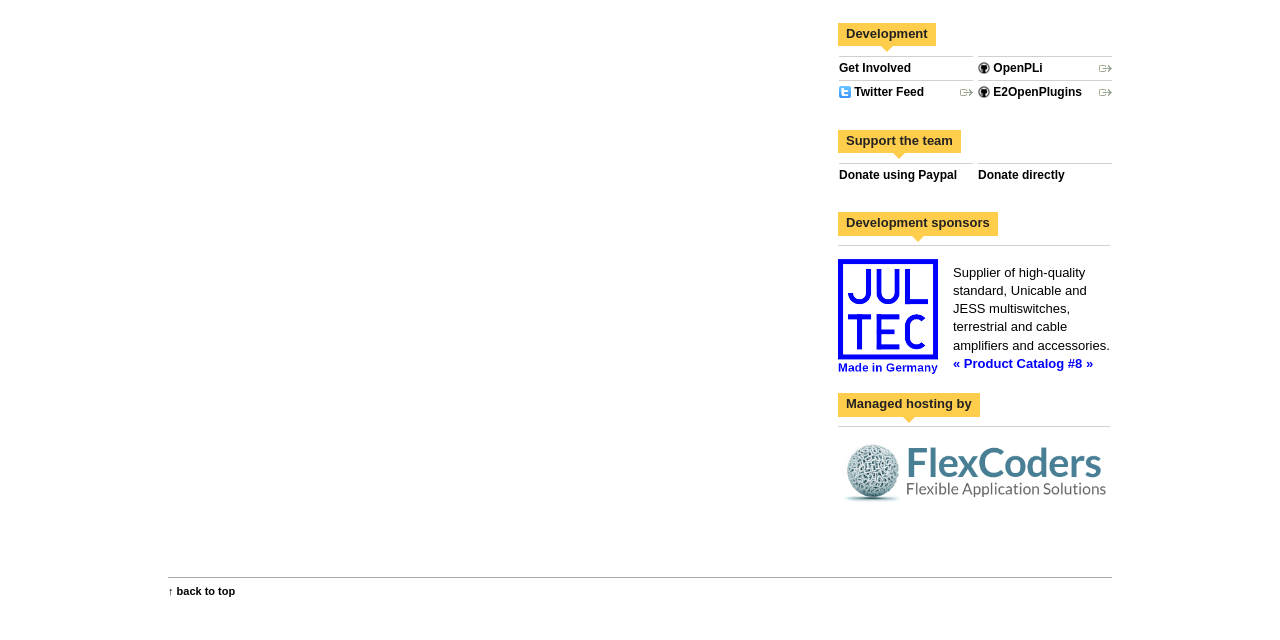Identify the bounding box coordinates of the HTML element based on this description: "Donate directly".

[0.764, 0.26, 0.869, 0.286]